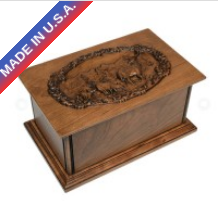Where is the urn made?
Please analyze the image and answer the question with as much detail as possible.

The caption highlights the American craftsmanship of the urn, emphasizing its quality and authenticity, and a prominent banner across the image also indicates that it is made in the U.S.A.